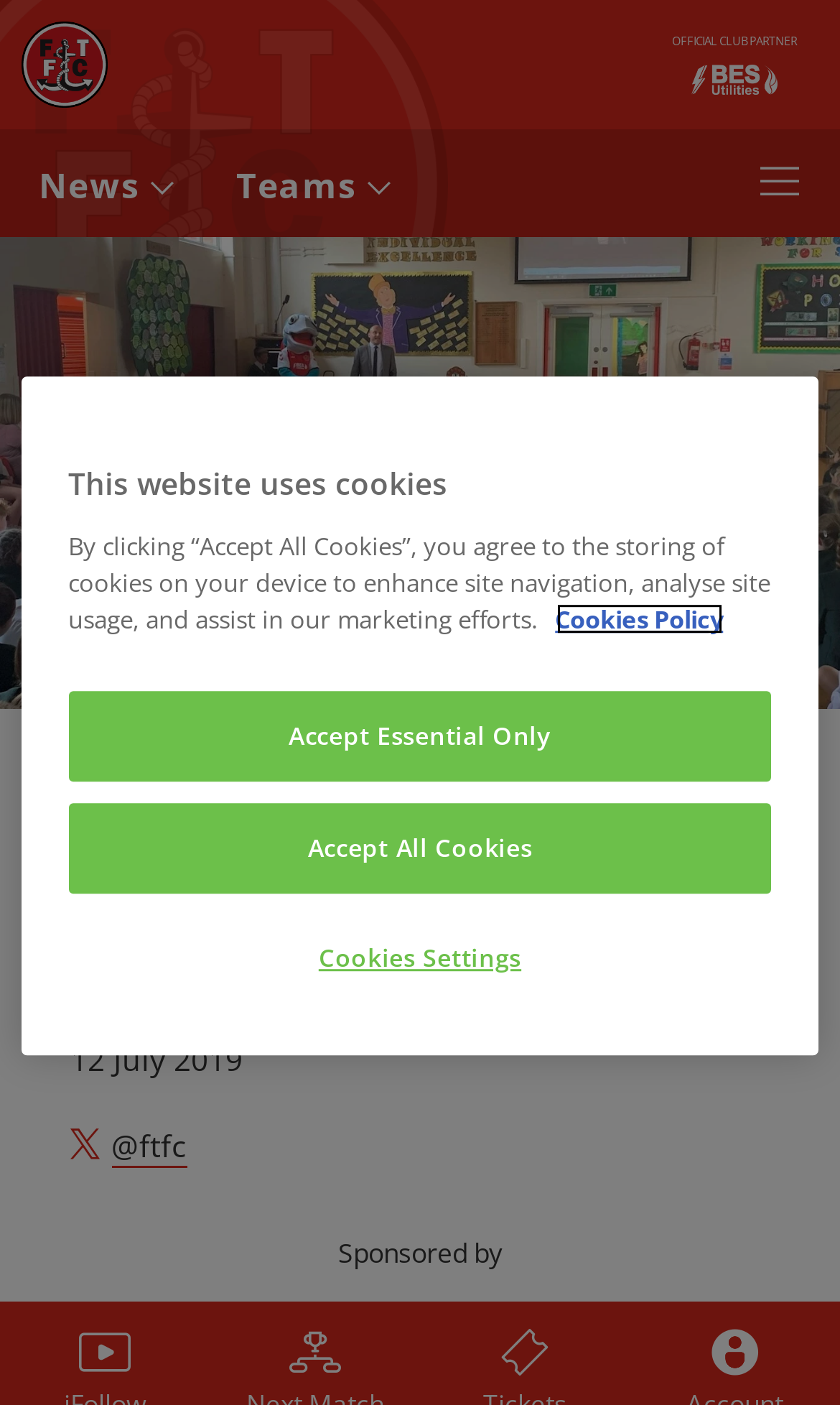From the screenshot, find the bounding box of the UI element matching this description: "News". Supply the bounding box coordinates in the form [left, top, right, bottom], each a float between 0 and 1.

[0.01, 0.092, 0.246, 0.162]